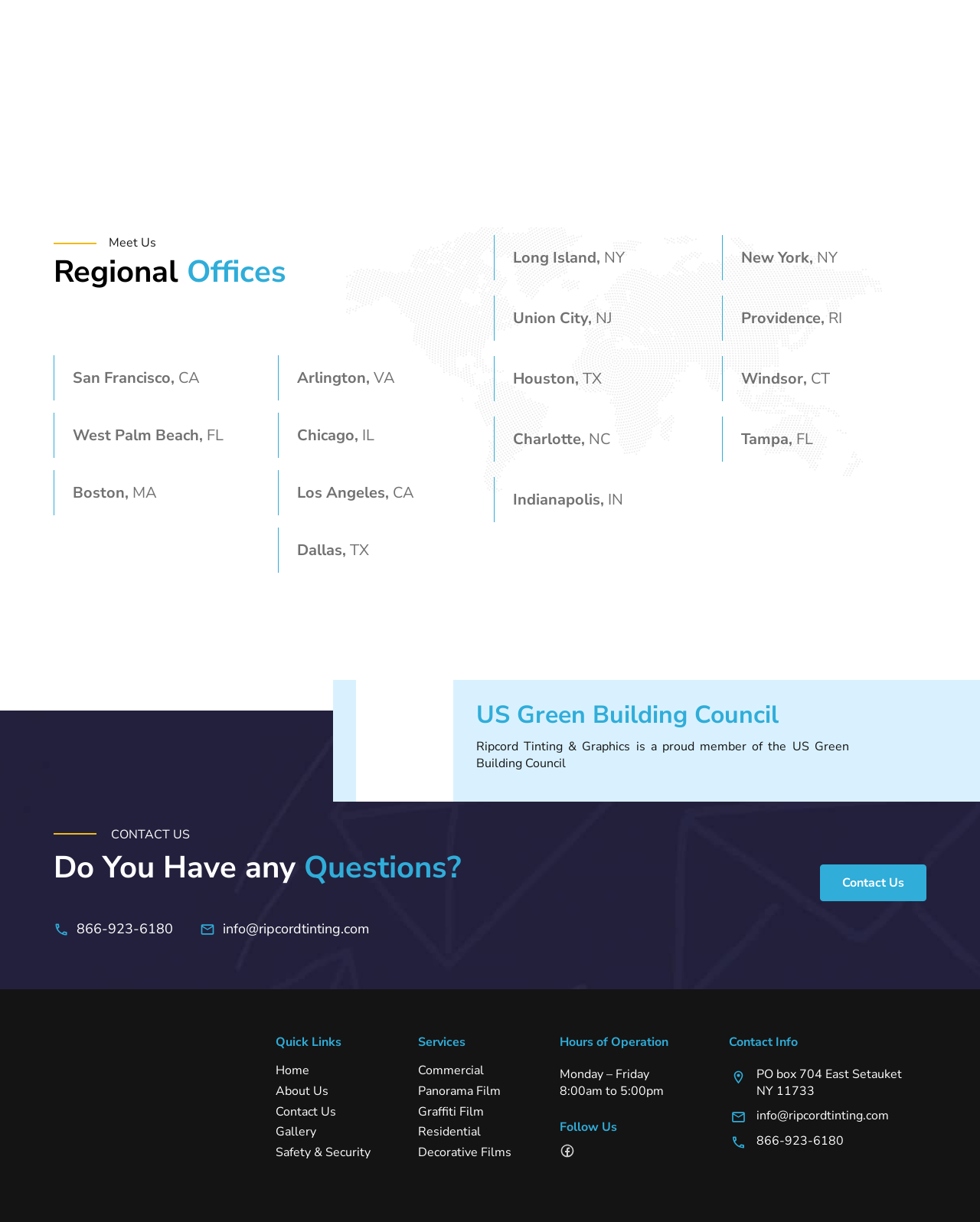Pinpoint the bounding box coordinates for the area that should be clicked to perform the following instruction: "Click on the 'Contact Us' link".

[0.837, 0.687, 0.945, 0.717]